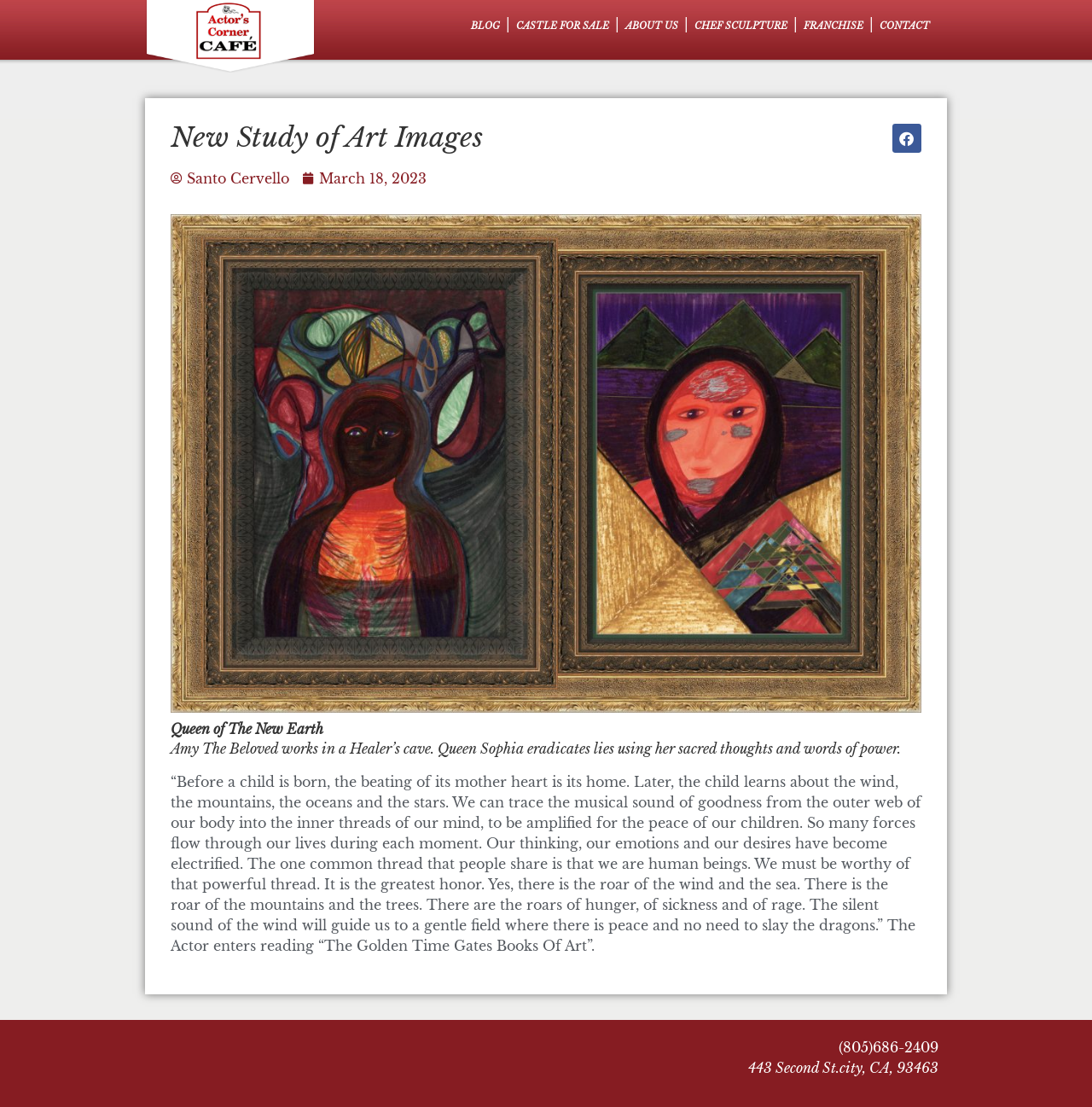Please locate the bounding box coordinates of the element's region that needs to be clicked to follow the instruction: "Click on Actor's Corner Cafe link". The bounding box coordinates should be provided as four float numbers between 0 and 1, i.e., [left, top, right, bottom].

[0.133, 0.0, 0.289, 0.066]